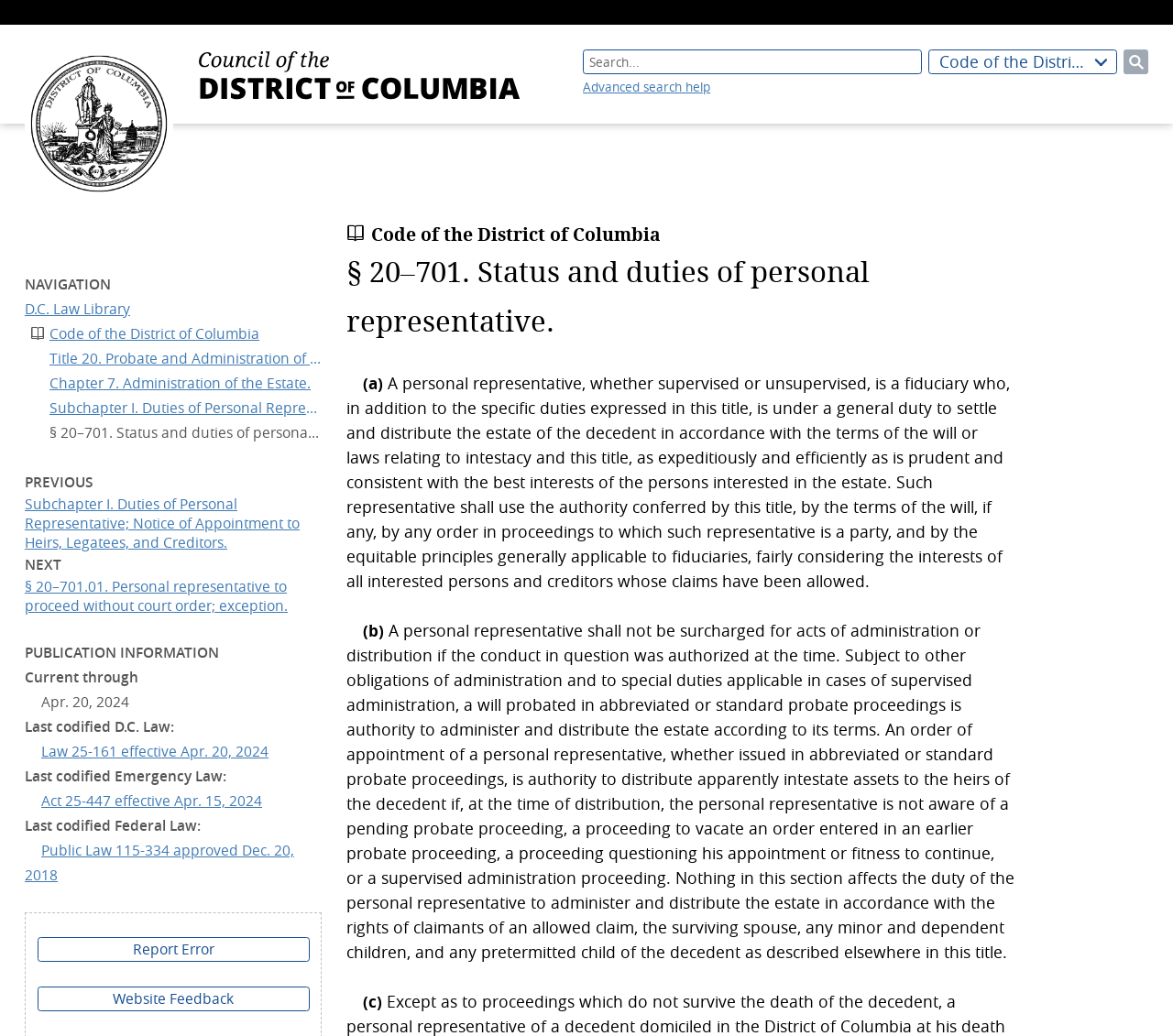Respond to the question below with a single word or phrase:
What is the last codified D.C. Law?

Law 25-161 effective Apr. 20, 2024